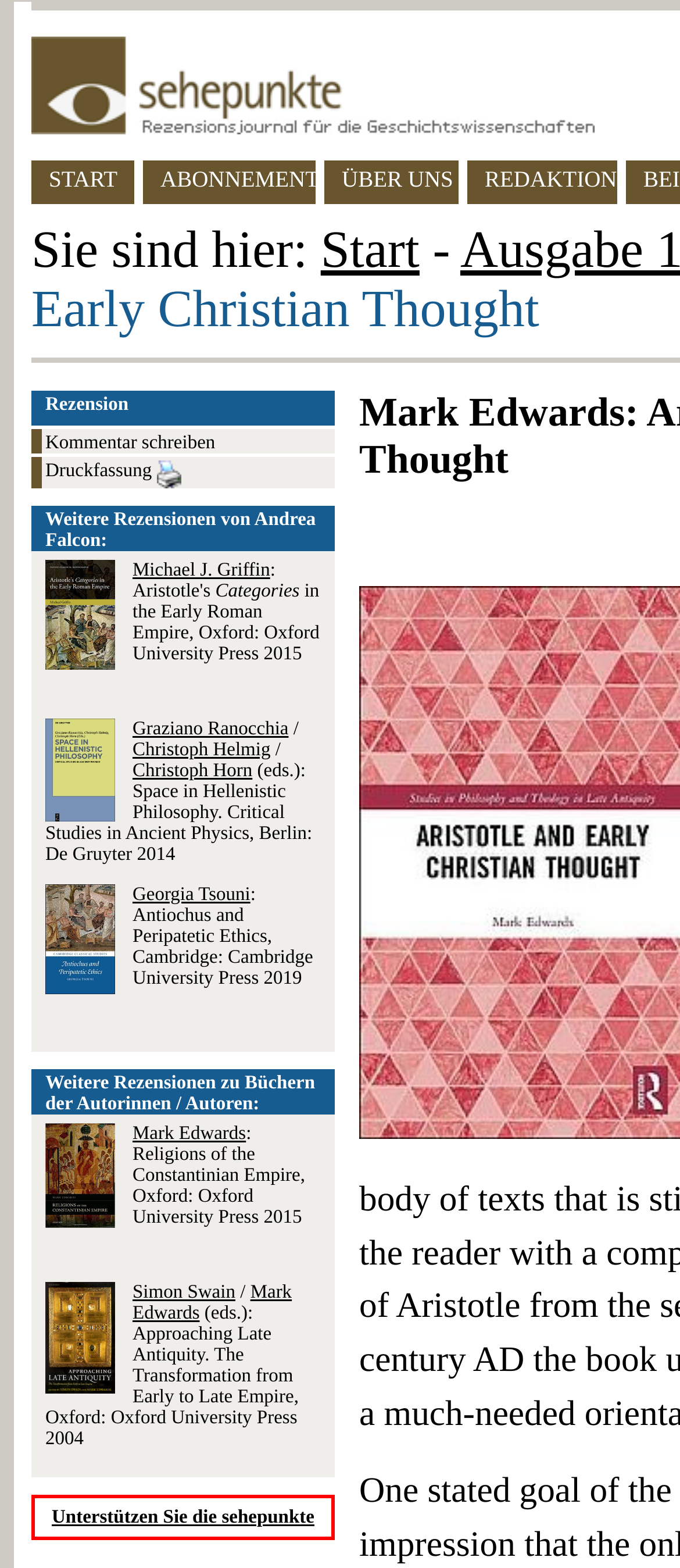Describe all the significant parts and information present on the webpage.

This webpage is a review of the book "Aristotle and Early Christian Thought" by Mark Edwards. At the top left corner, there is a logo of "sehepunkte" and a navigation menu with links to "START", "ABONNEMENT", "ÜBER UNS", and "REDAKTION". Below the navigation menu, there is a breadcrumb trail indicating the current page location, with links to "Start" and a separator.

The main content of the webpage is a review of the book, but the text is not provided in the accessibility tree. Below the breadcrumb trail, there are links to "Kommentar schreiben" (write a comment) and "Druckfassung Drucken" (print version) with a small icon of a printer.

The webpage also lists other reviews by the same author, Andrea Falcon, with images of the book covers and links to the reviews. There are five book reviews listed, with titles such as "Aristotle's Categories in the Early Roman Empire", "Space in Hellenistic Philosophy", "Antiochus and Peripatetic Ethics", "Religions of the Constantinian Empire", and "Approaching Late Antiquity".

At the bottom of the webpage, there is a link to "Unterstützen Sie die sehepunkte" (support sehepunkte).